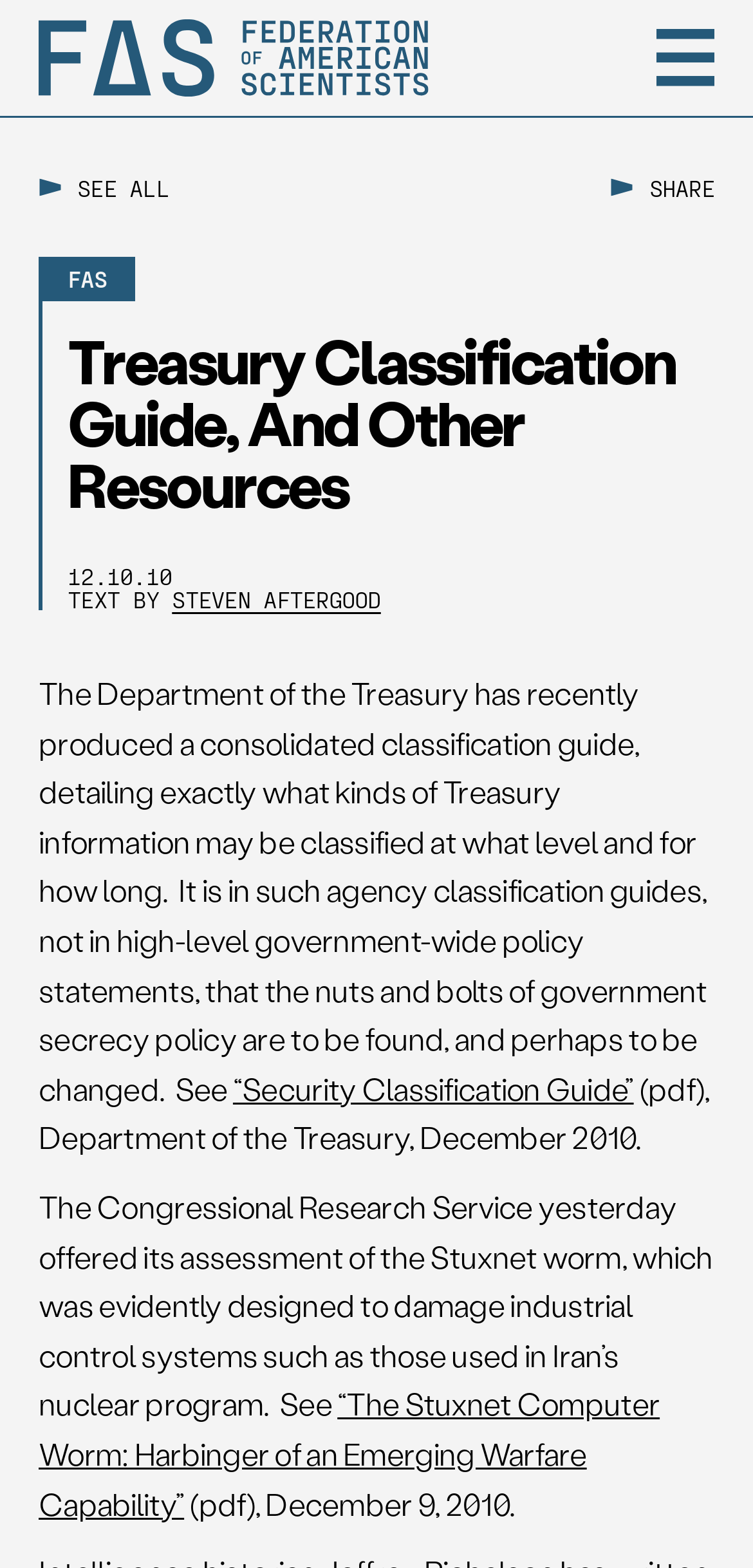Determine the bounding box for the UI element described here: "Share".

[0.811, 0.112, 0.949, 0.127]